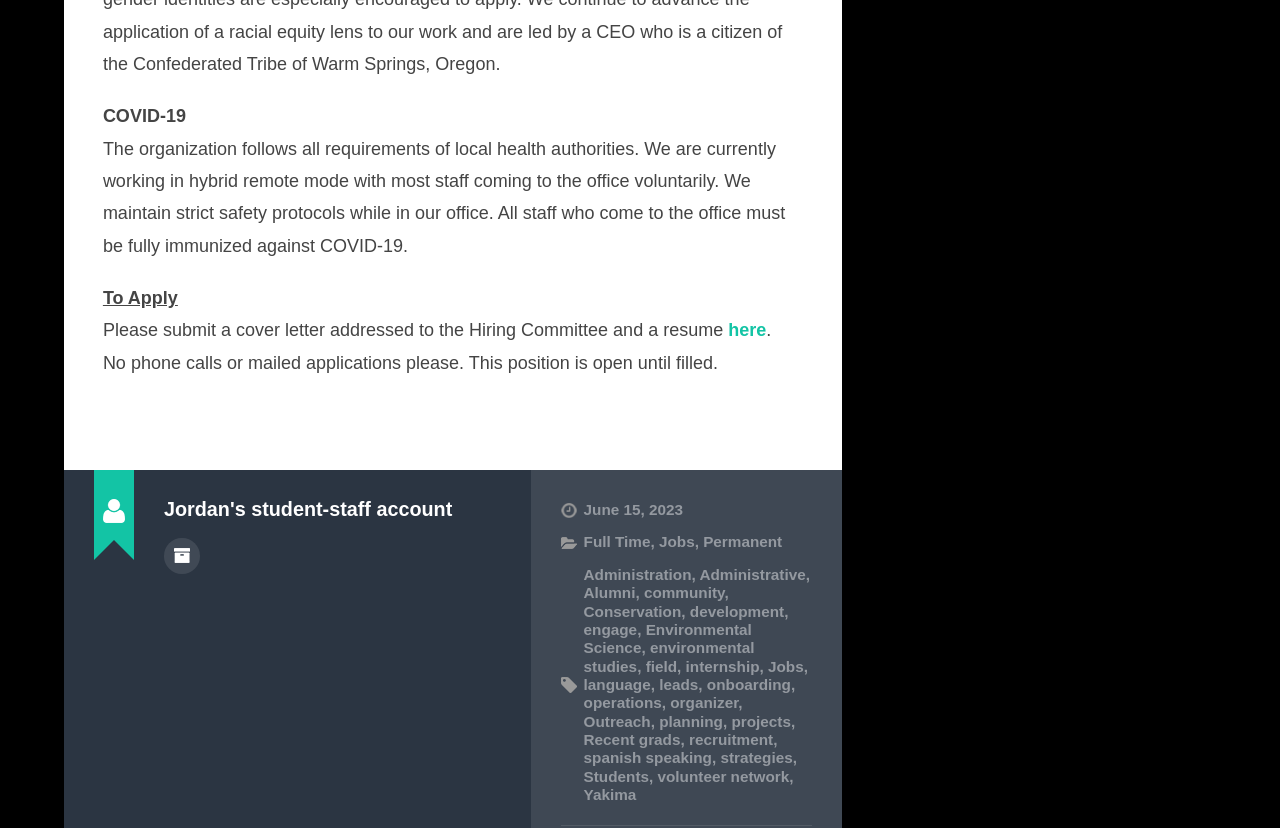Kindly provide the bounding box coordinates of the section you need to click on to fulfill the given instruction: "View author archive".

[0.128, 0.65, 0.156, 0.693]